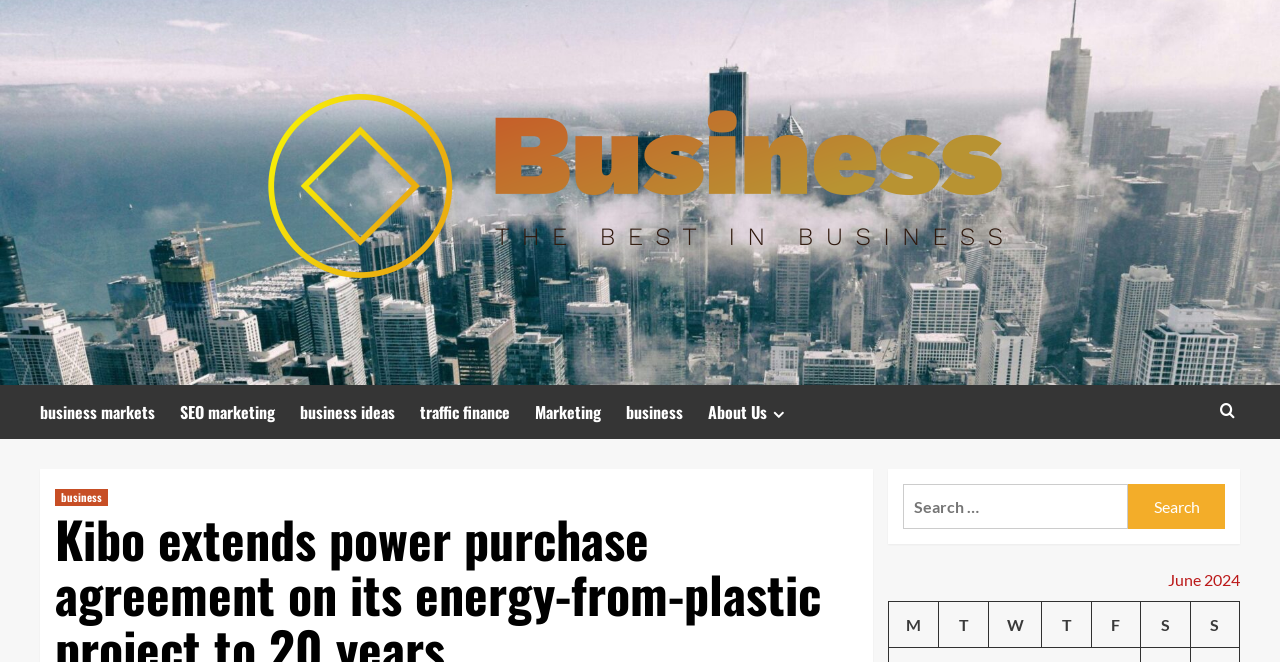Answer the question with a brief word or phrase:
How many links are there in the top navigation bar?

7